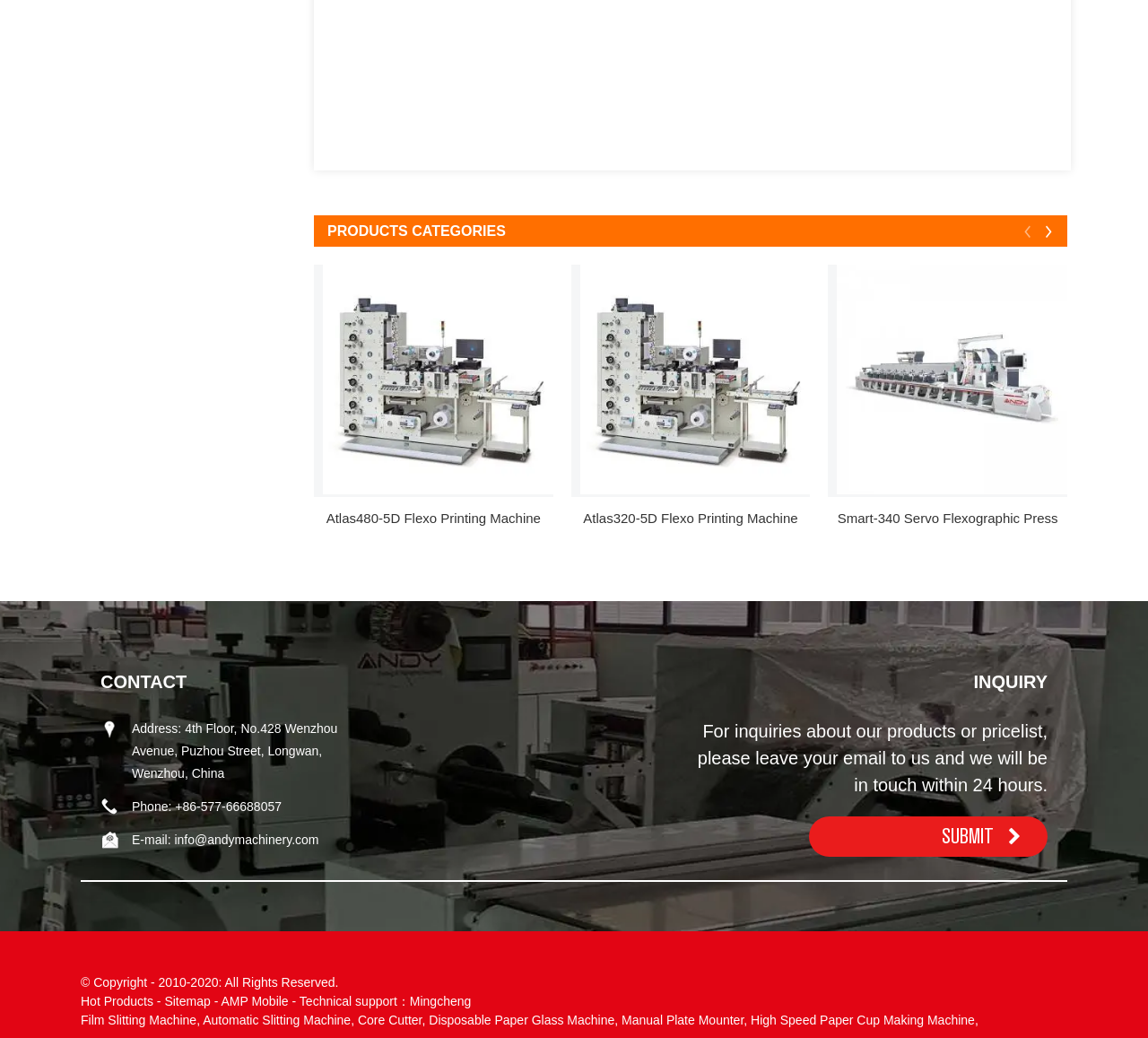Identify the bounding box coordinates for the element you need to click to achieve the following task: "View Hot Products". The coordinates must be four float values ranging from 0 to 1, formatted as [left, top, right, bottom].

[0.07, 0.958, 0.134, 0.972]